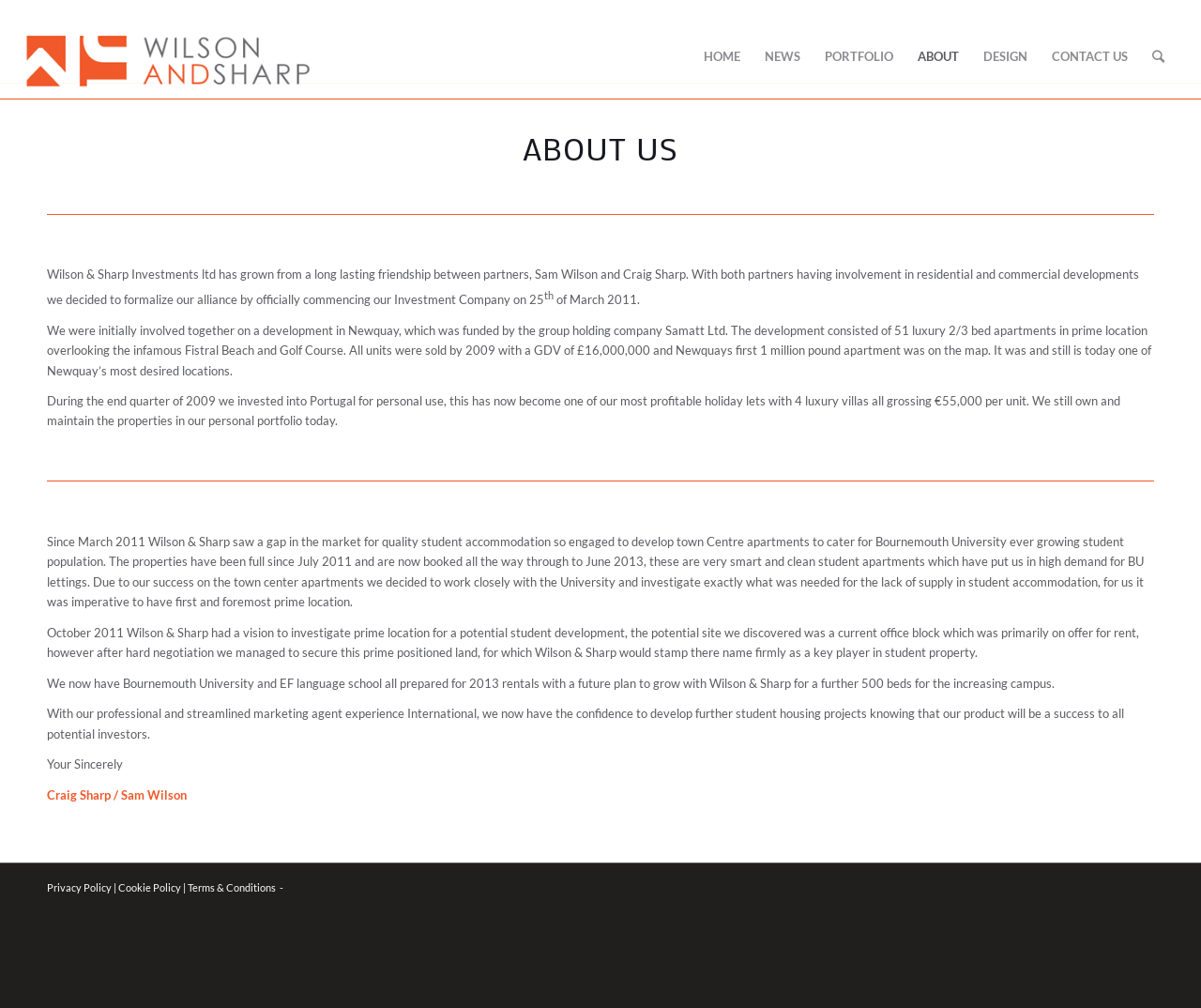Illustrate the webpage's structure and main components comprehensively.

The webpage is about Wilson and Sharp Developments, a company that specializes in student and residential investments. At the top of the page, there is a logo and a navigation menu with links to different sections of the website, including "HOME", "NEWS", "PORTFOLIO", "ABOUT", "DESIGN", "CONTACT US", and "Search".

Below the navigation menu, there is a main content area that takes up most of the page. The main content area is divided into several sections, with headings and paragraphs of text. The first section has a heading "ABOUT US" and describes the company's history and background. The text explains that the company was founded by two partners, Sam Wilson and Craig Sharp, who have experience in residential and commercial developments.

The next sections of the main content area describe the company's projects and achievements, including a development in Newquay, a luxury villa in Portugal, and student accommodation projects in Bournemouth. The text provides details about the projects, including their locations, features, and financial performance.

At the bottom of the page, there is a section with links to the company's "Privacy Policy", "Cookie Policy", and "Terms & Conditions", as well as a copyright notice.

Throughout the page, there are no images except for the company logo at the top. The layout is clean and easy to read, with clear headings and concise text.